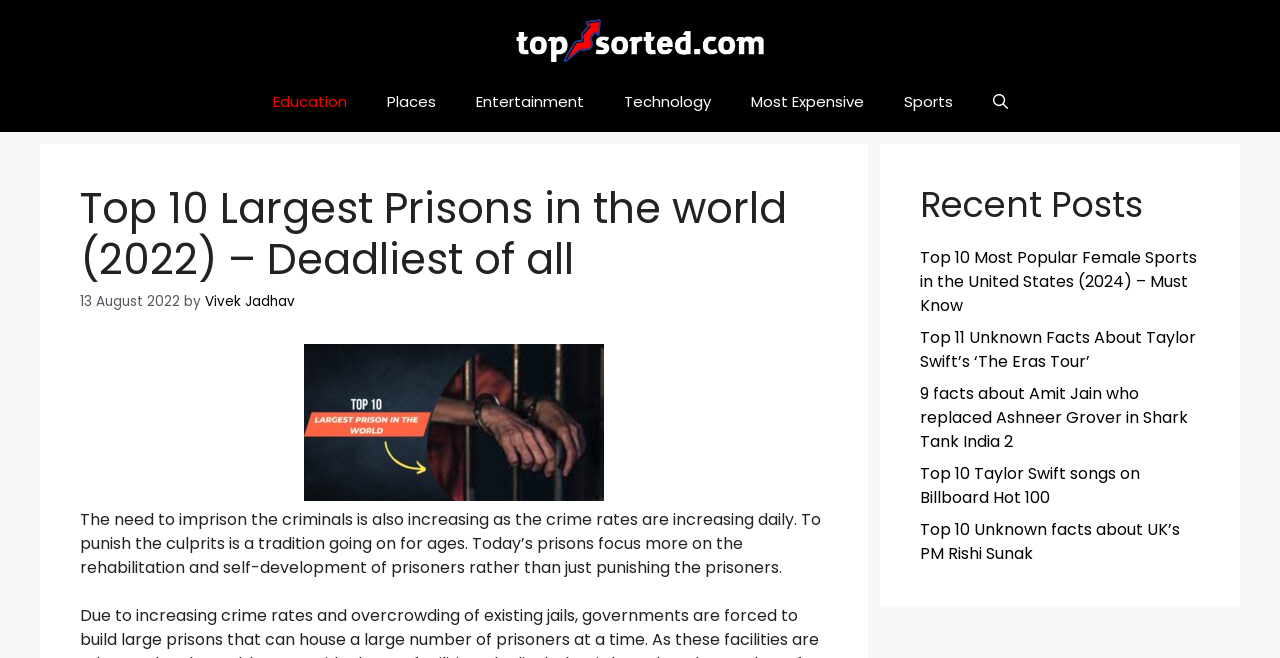Create an in-depth description of the webpage, covering main sections.

The webpage appears to be an article about the top 10 largest prisons in the world, with a focus on their rehabilitation and self-development aspects. At the top of the page, there is a banner with the site's logo, "Topsorted.com", and a navigation menu with links to various categories such as Education, Places, Entertainment, and more.

Below the navigation menu, there is a heading that reads "Top 10 Largest Prisons in the world (2022) – Deadliest of all", followed by a timestamp indicating the article was published on August 13, 2022, and the author's name, Vivek Jadhav. 

The main content of the article starts with a paragraph that discusses the need to imprison criminals and the increasing crime rates, as well as the shift in focus from punishment to rehabilitation and self-development in modern prisons.

To the right of the main content, there is a section with a link to a related article, "Largest Prison in the world", accompanied by an image. 

Further down the page, there is a section titled "Recent Posts" that lists five links to other articles, including topics such as popular female sports in the United States, facts about Taylor Swift's tour, and unknown facts about UK's PM Rishi Sunak.